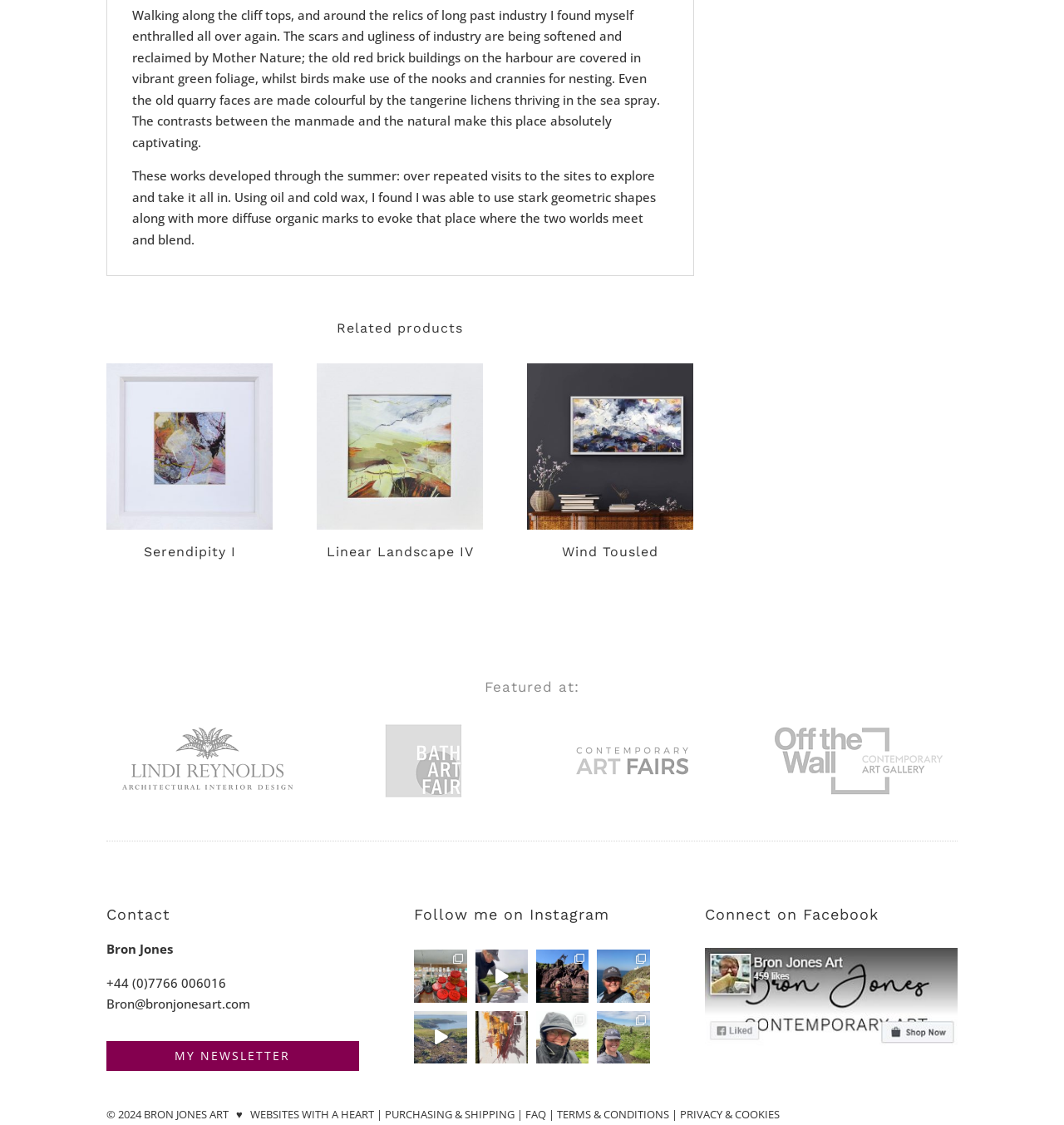Show the bounding box coordinates of the element that should be clicked to complete the task: "View related product Serendipity I".

[0.1, 0.323, 0.256, 0.515]